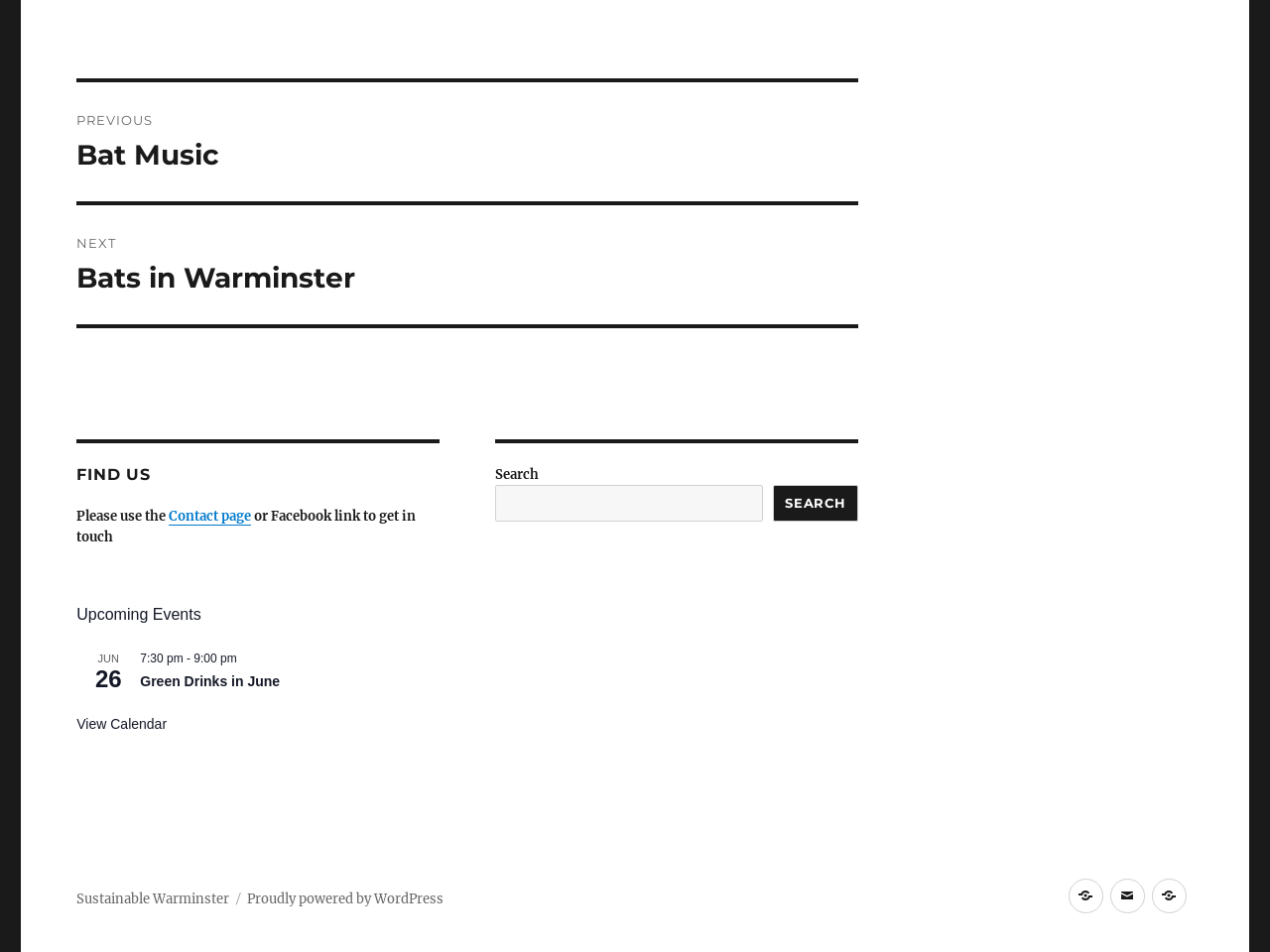Answer the question with a single word or phrase: 
How can I get in touch with the organization?

Contact page or Facebook